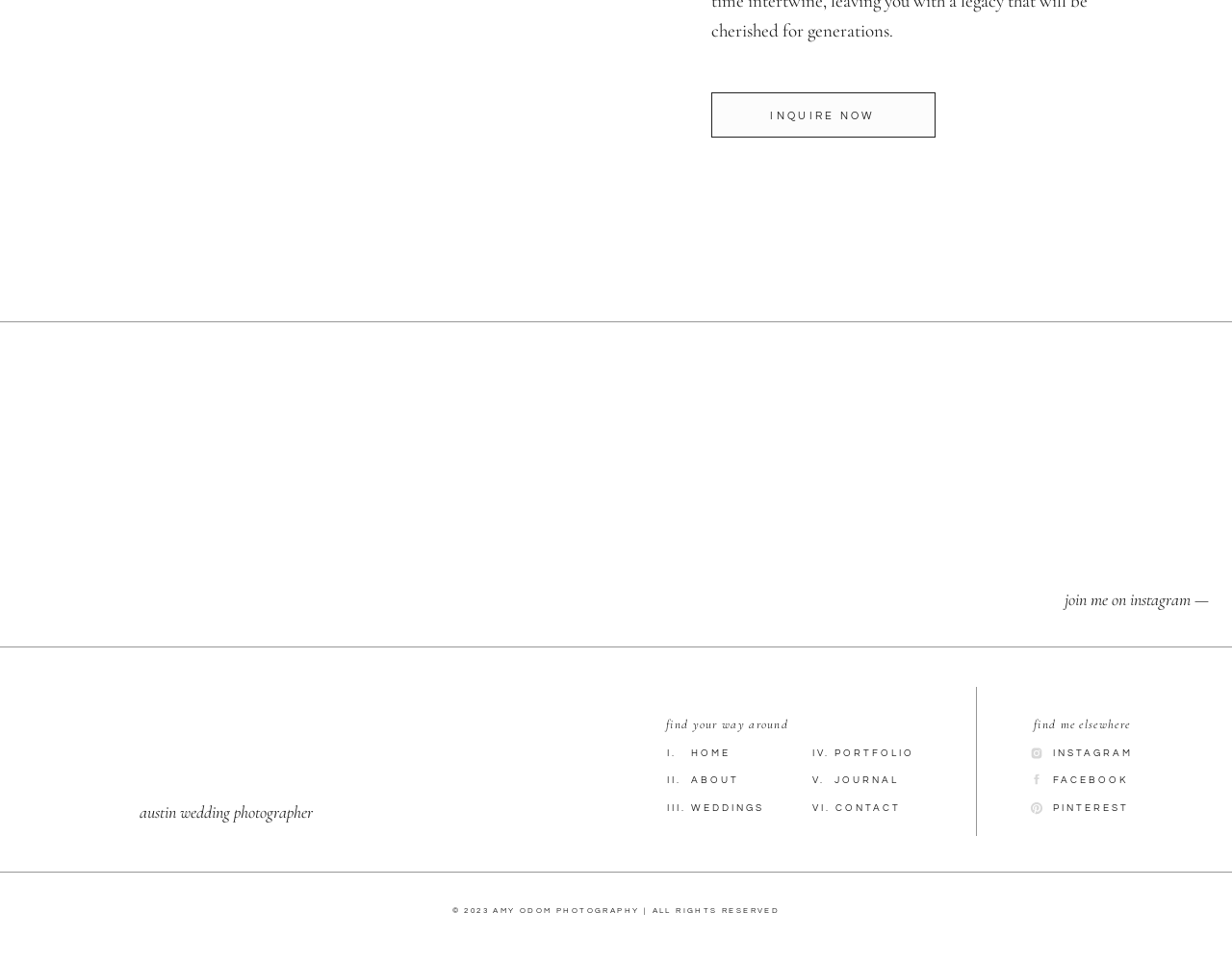Please provide the bounding box coordinates for the element that needs to be clicked to perform the following instruction: "Share on Facebook". The coordinates should be given as four float numbers between 0 and 1, i.e., [left, top, right, bottom].

None